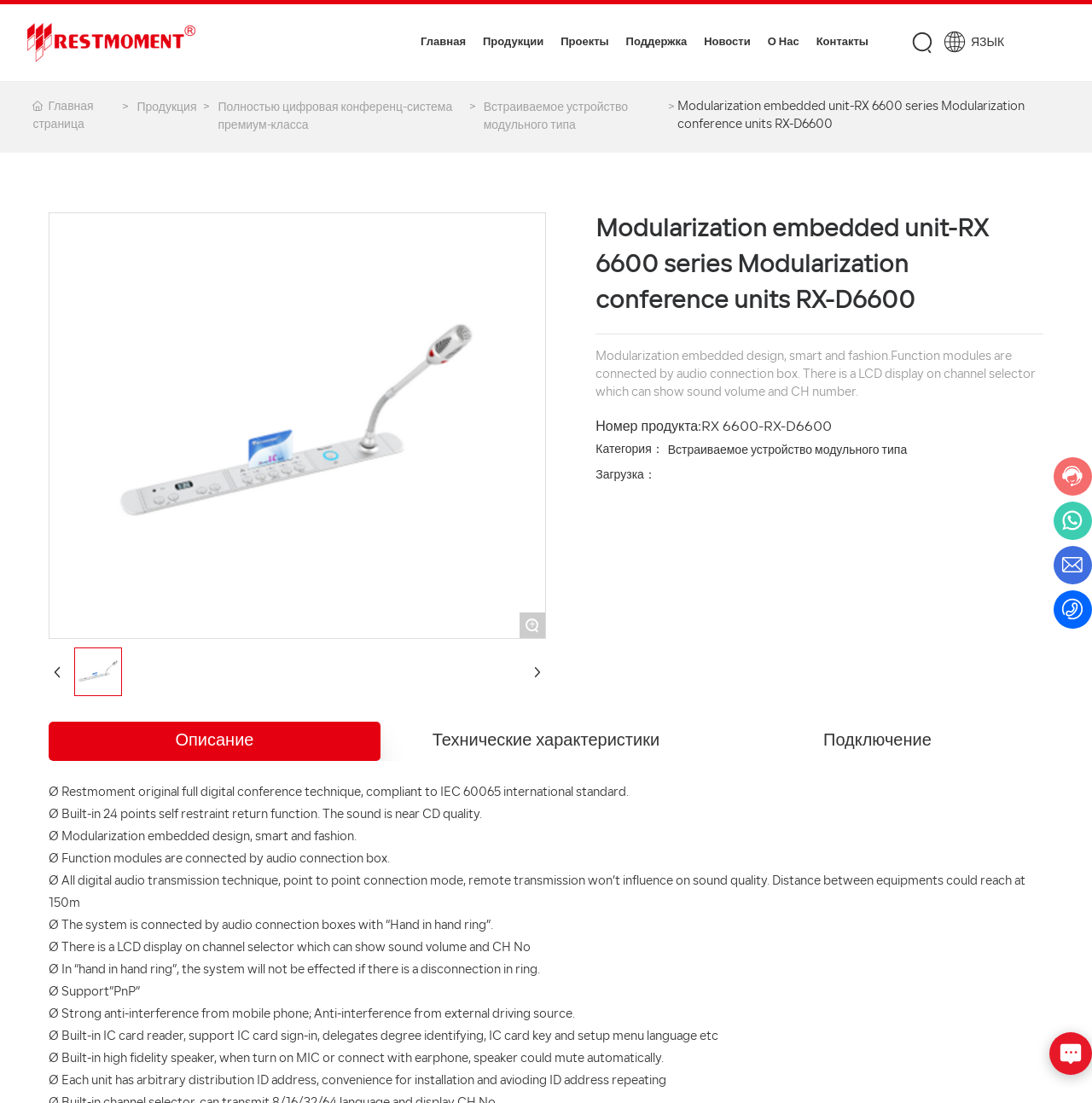Identify the bounding box coordinates of the clickable region to carry out the given instruction: "Click on the 'RESMOMENT' link".

[0.025, 0.033, 0.179, 0.044]